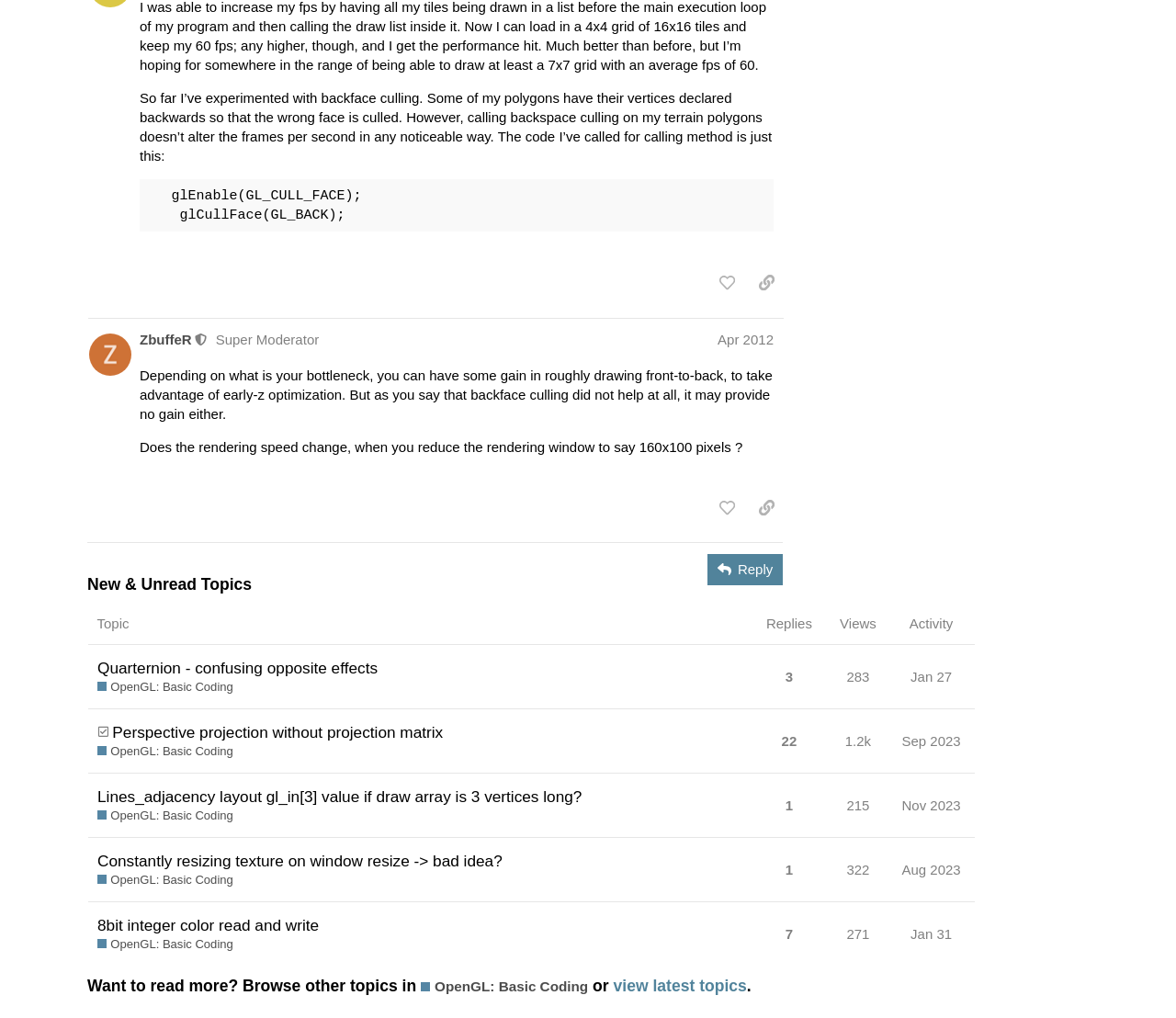Please identify the bounding box coordinates of the element on the webpage that should be clicked to follow this instruction: "copy a link to this post to clipboard". The bounding box coordinates should be given as four float numbers between 0 and 1, formatted as [left, top, right, bottom].

[0.637, 0.263, 0.666, 0.294]